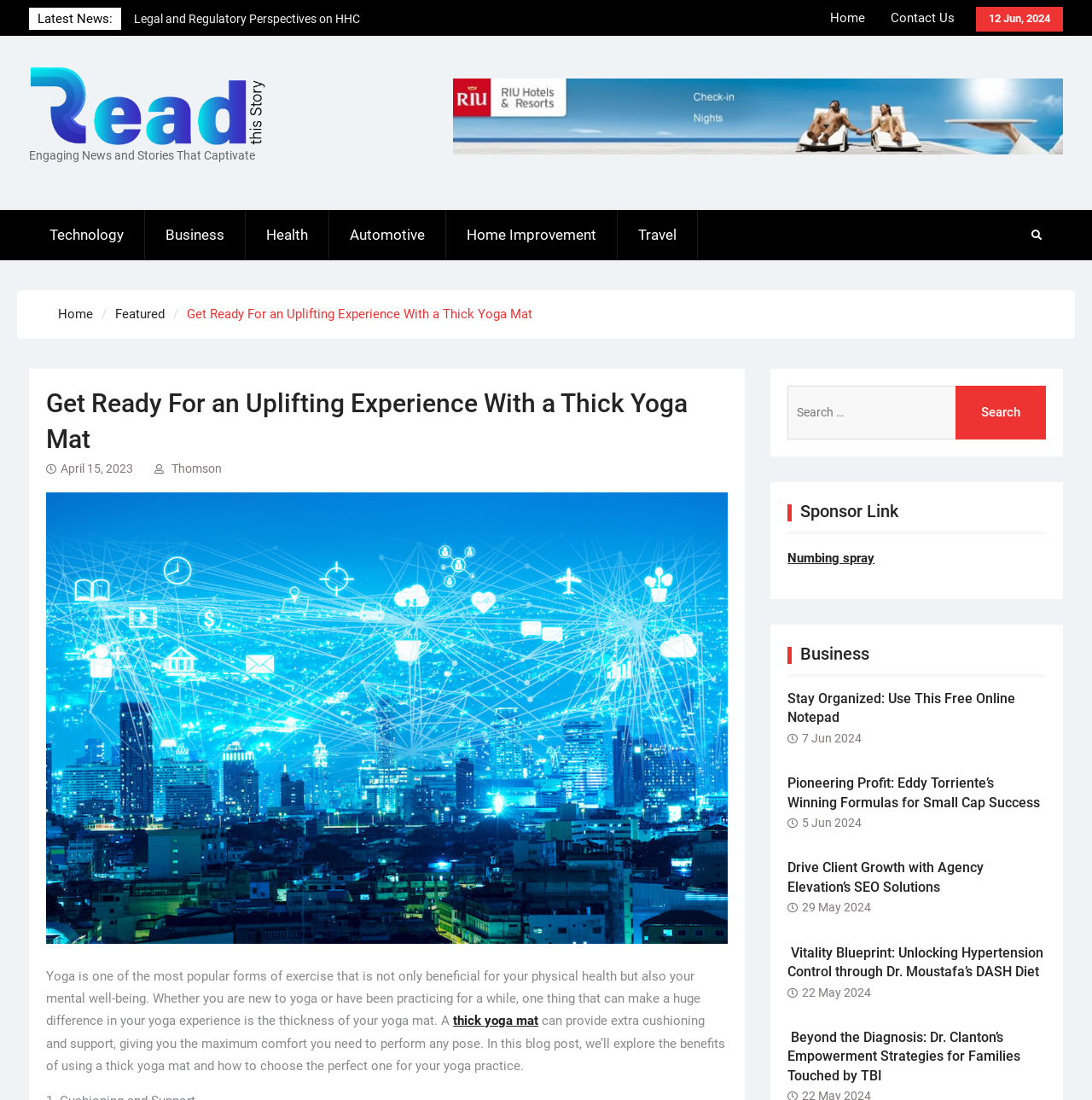Refer to the image and provide a thorough answer to this question:
What is the purpose of a thick yoga mat?

I found a section on the webpage that discusses the benefits of using a thick yoga mat. According to the text, a thick yoga mat can provide extra cushioning and support, giving the user maximum comfort during yoga practice.